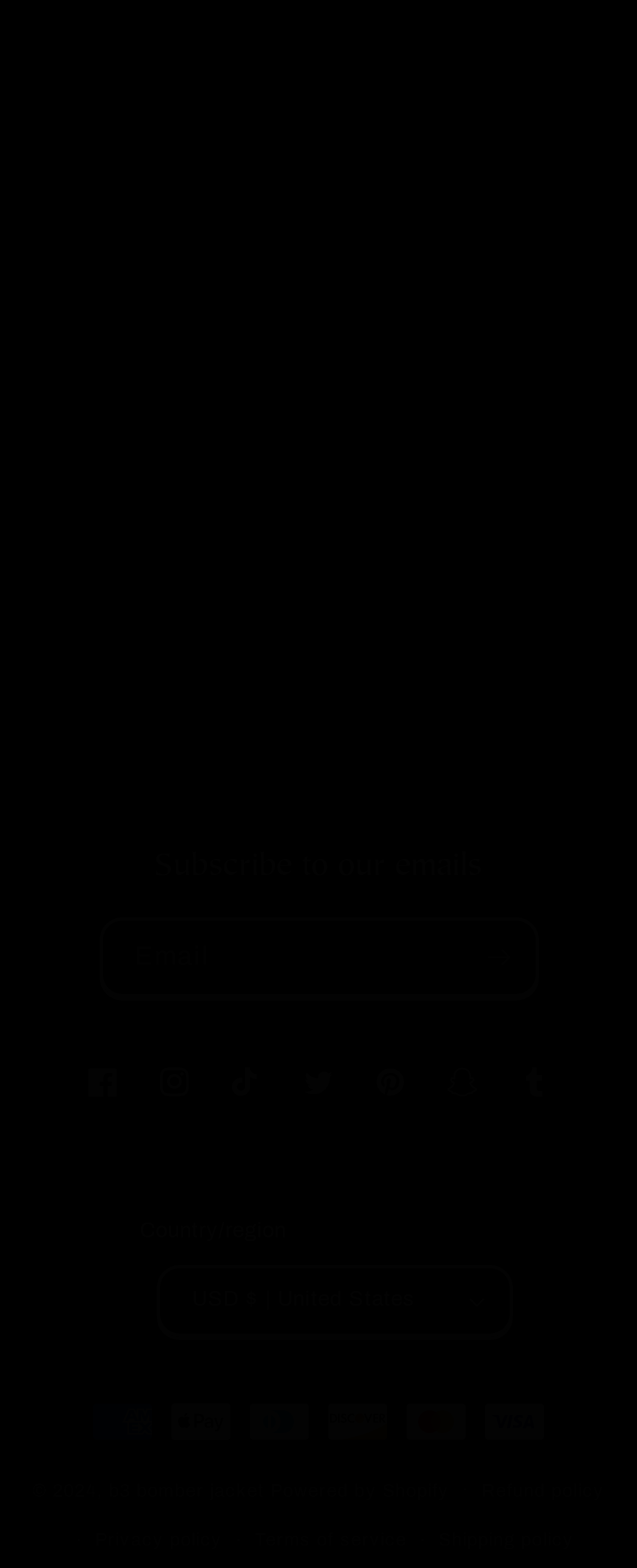What is the purpose of the 'Subscribe to our emails' section?
Please provide a detailed and comprehensive answer to the question.

The 'Subscribe to our emails' section is located near the bottom of the webpage, and it contains a textbox for entering an email address and a 'Subscribe' button. This suggests that the purpose of this section is to allow users to subscribe to the website's email newsletter or promotional emails.